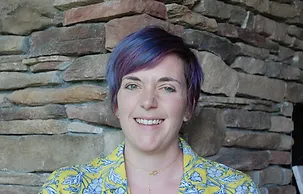What is the tone of the background in the image?
Use the image to give a comprehensive and detailed response to the question.

The caption states that the background has 'earthy tones', which implies that the tone of the background is natural and reminiscent of the earth.